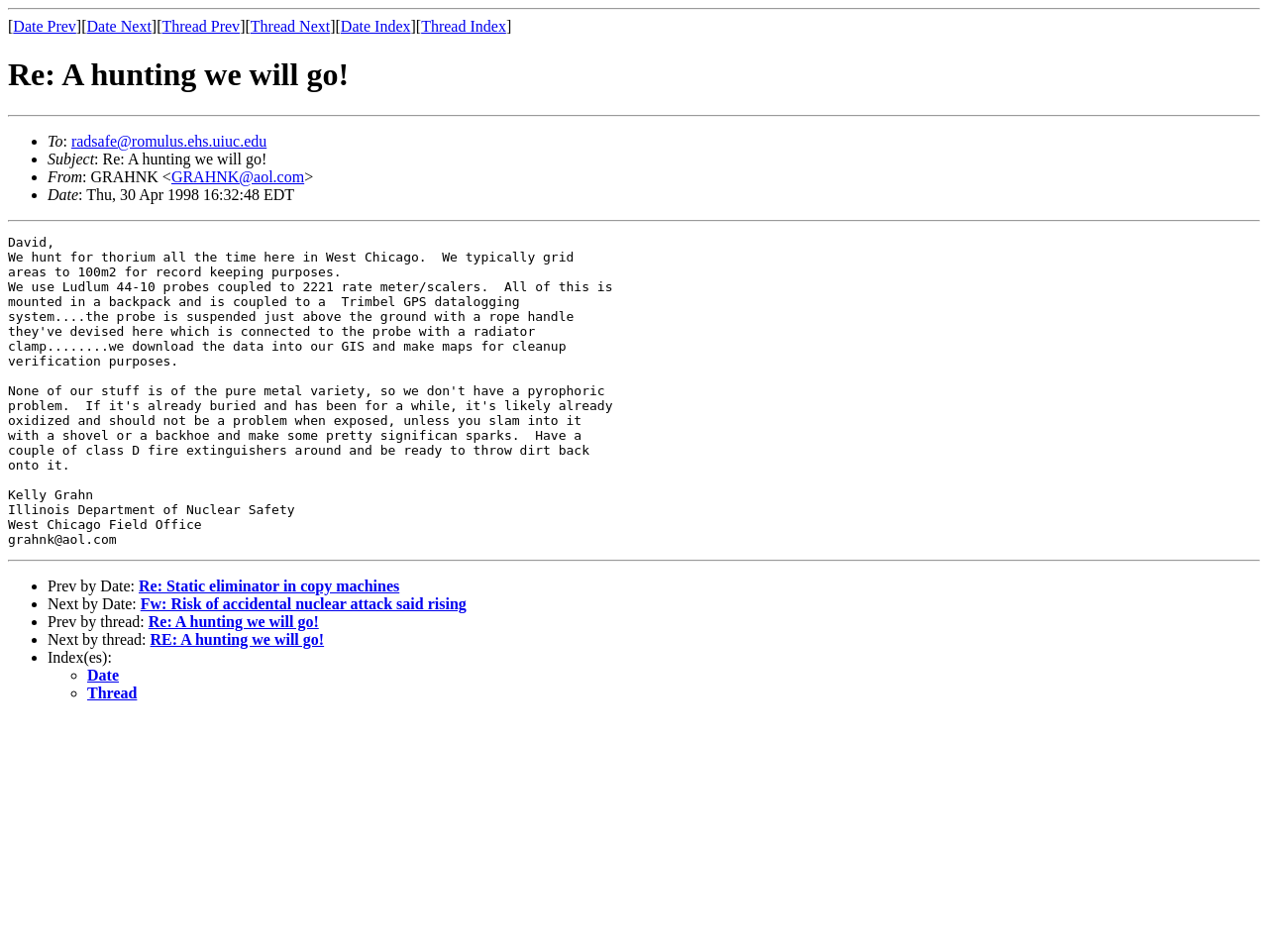Find the bounding box coordinates of the element to click in order to complete this instruction: "Go to Public registers page". The bounding box coordinates must be four float numbers between 0 and 1, denoted as [left, top, right, bottom].

None